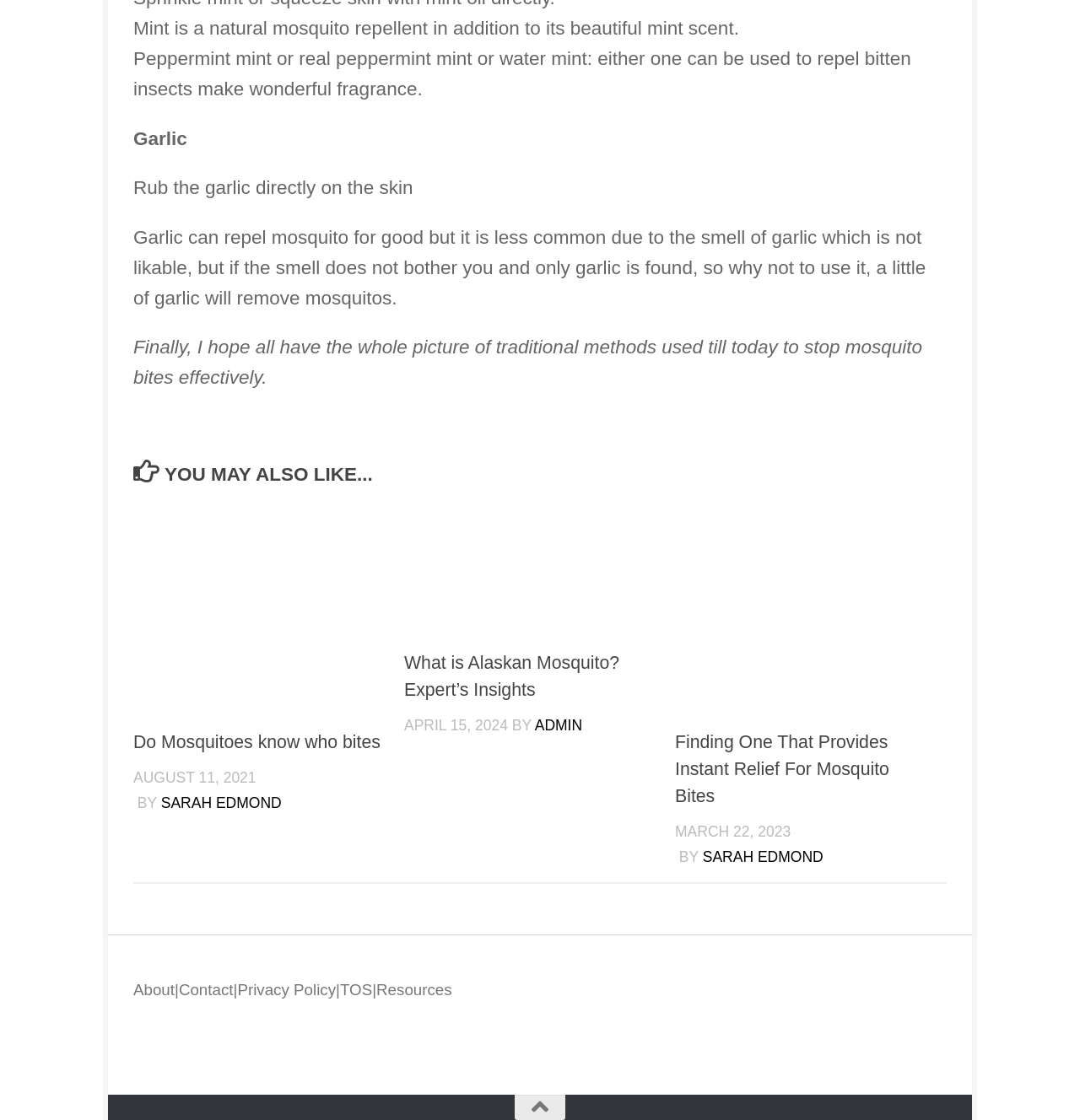What is the date of the article 'What is Alaskan Mosquito'?
We need a detailed and meticulous answer to the question.

The webpage shows that the article 'What is Alaskan Mosquito' was published on APRIL 15, 2024, as indicated by the date label next to the article title.